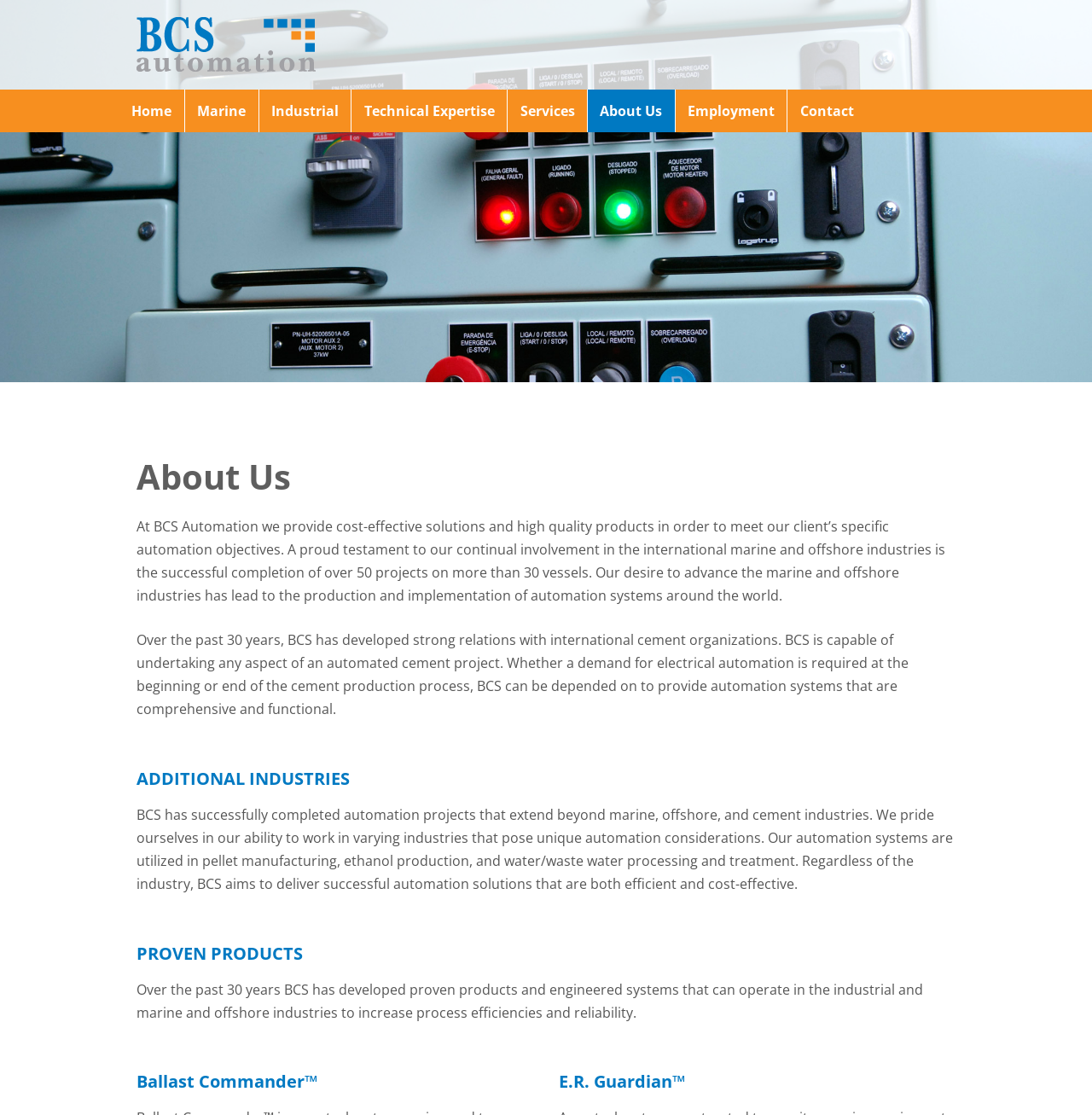Can you find the bounding box coordinates for the element that needs to be clicked to execute this instruction: "explore Industrial solutions"? The coordinates should be given as four float numbers between 0 and 1, i.e., [left, top, right, bottom].

[0.236, 0.081, 0.321, 0.119]